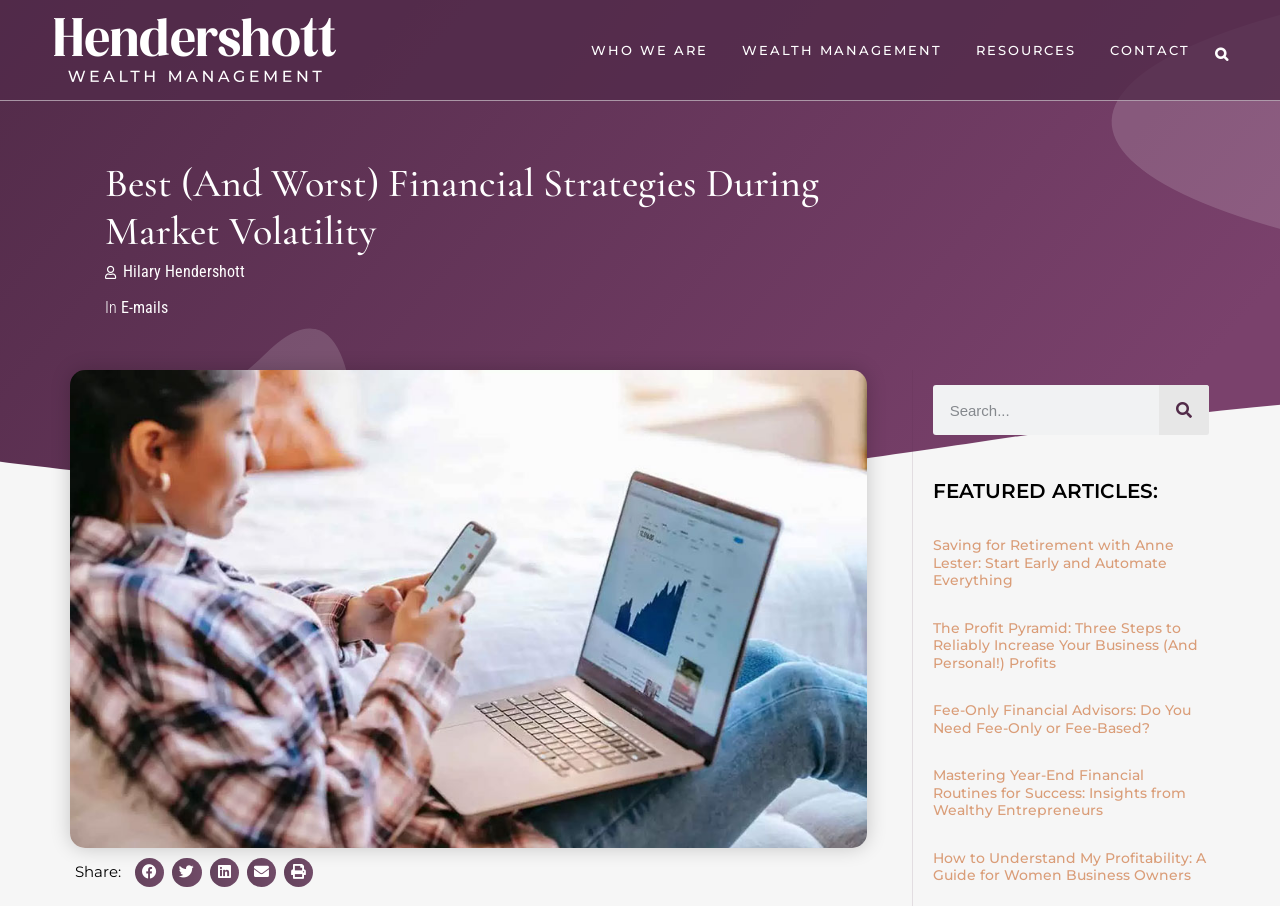Use the information in the screenshot to answer the question comprehensively: How many social media sharing buttons are there?

I counted the number of social media sharing buttons at the bottom of the page, which are 'Share on facebook', 'Share on twitter', 'Share on linkedin', 'Share on email', and 'Share on print'. There are 5 buttons in total.